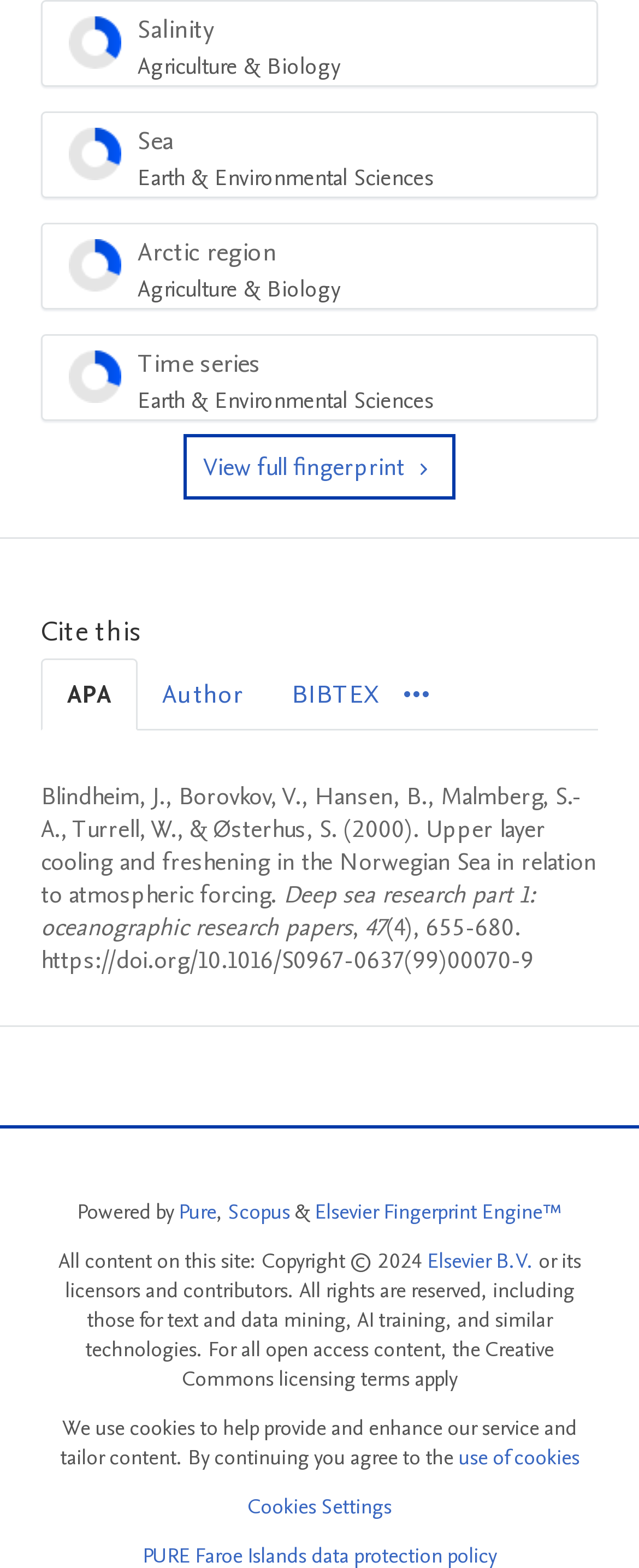Please respond to the question using a single word or phrase:
What is the publisher of the research paper?

Elsevier